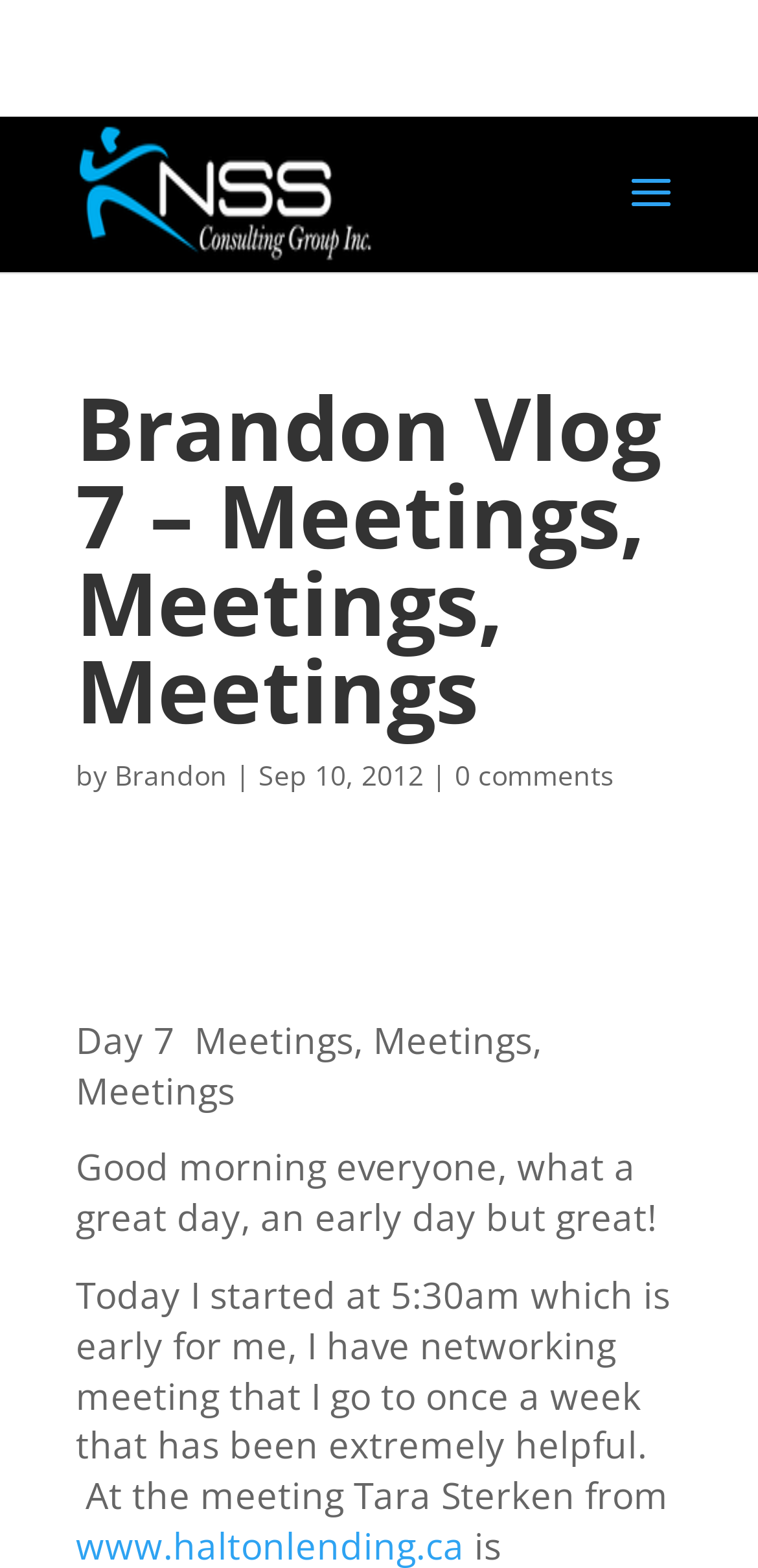Identify the bounding box for the UI element described as: "alt="KNSS Consulting Group Inc."". Ensure the coordinates are four float numbers between 0 and 1, formatted as [left, top, right, bottom].

[0.1, 0.11, 0.5, 0.134]